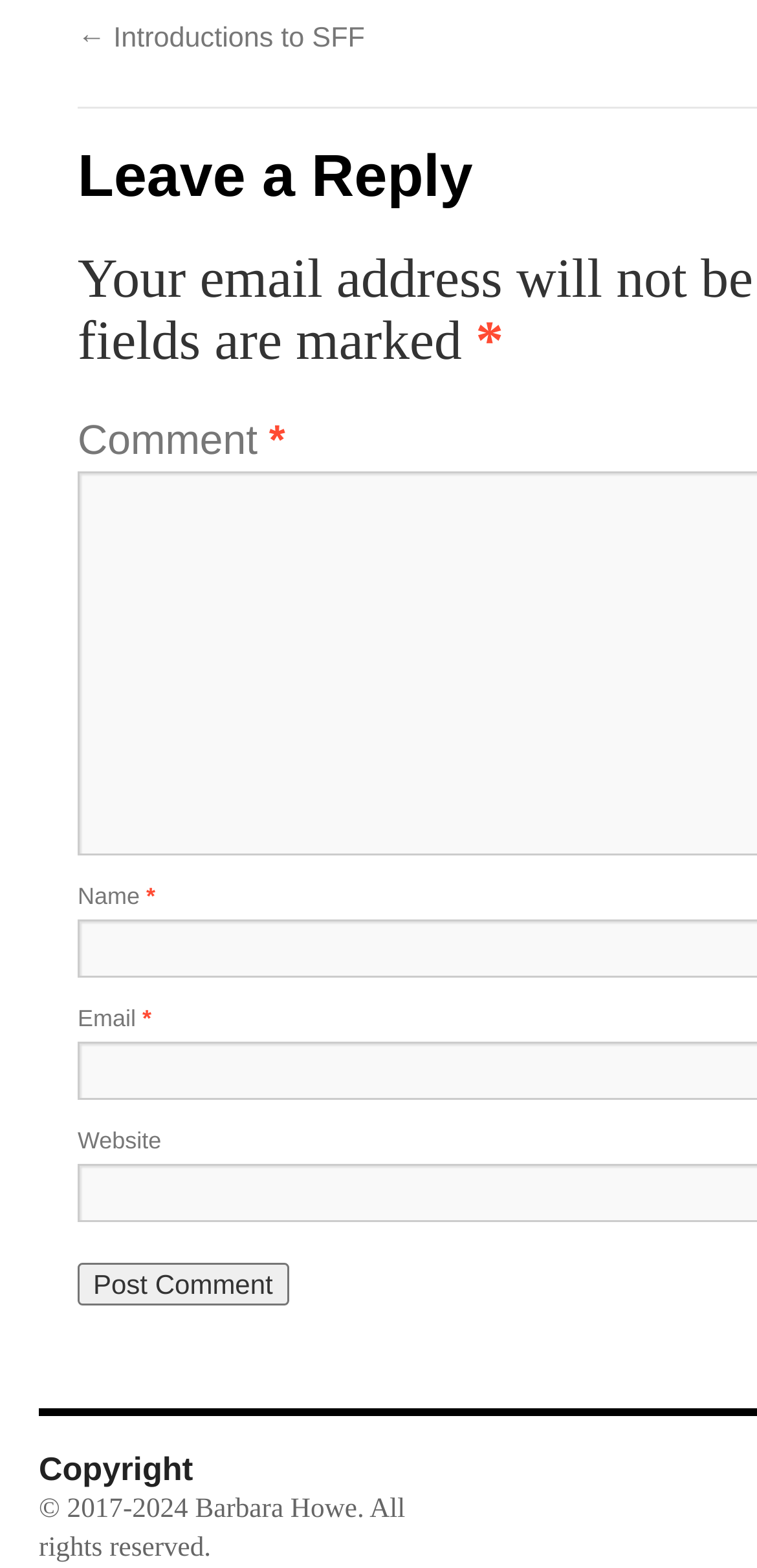Locate the bounding box of the UI element defined by this description: "← Introductions to SFF". The coordinates should be given as four float numbers between 0 and 1, formatted as [left, top, right, bottom].

[0.103, 0.062, 0.482, 0.082]